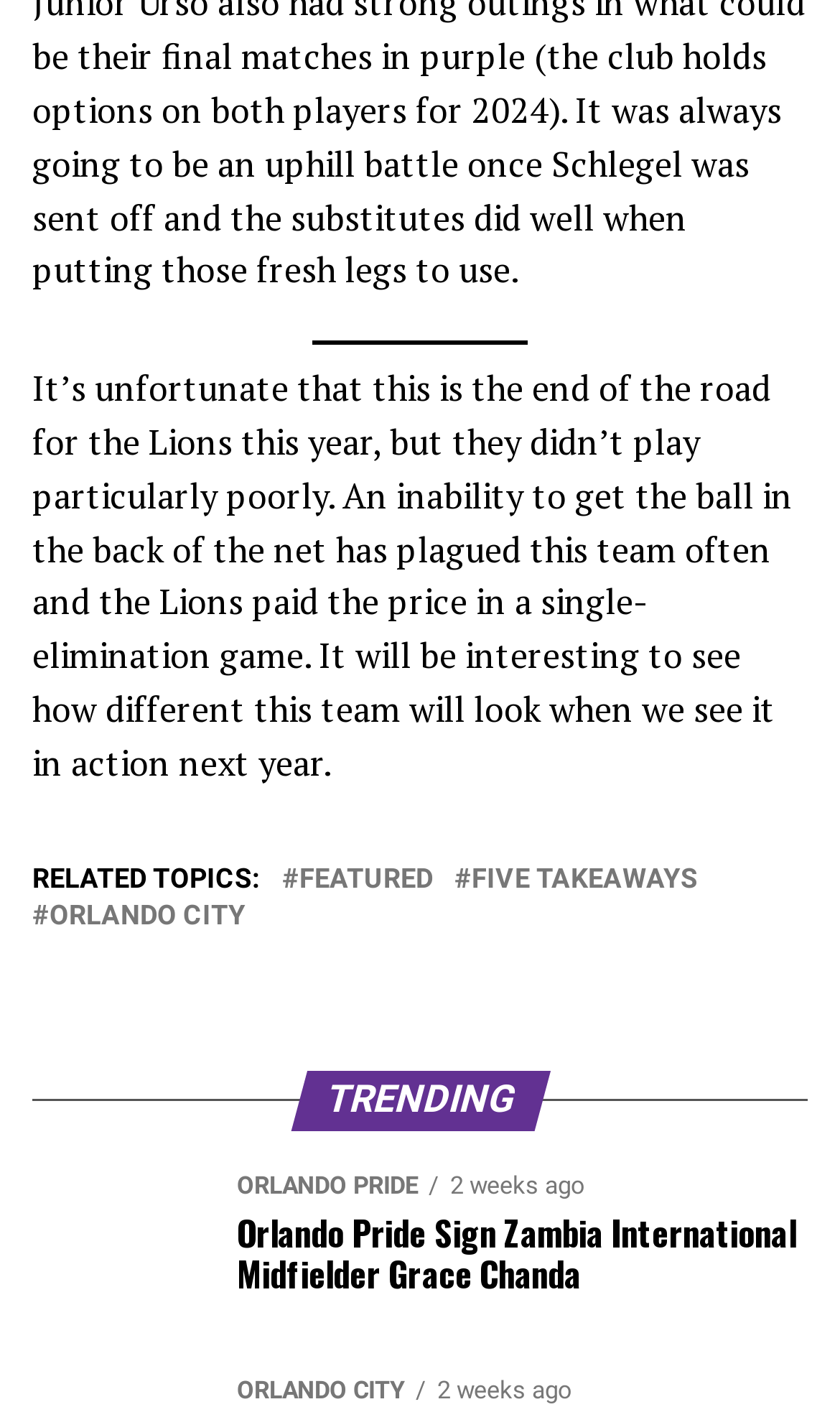What is the author's opinion on the team's performance?
Using the image, give a concise answer in the form of a single word or short phrase.

Not particularly poorly